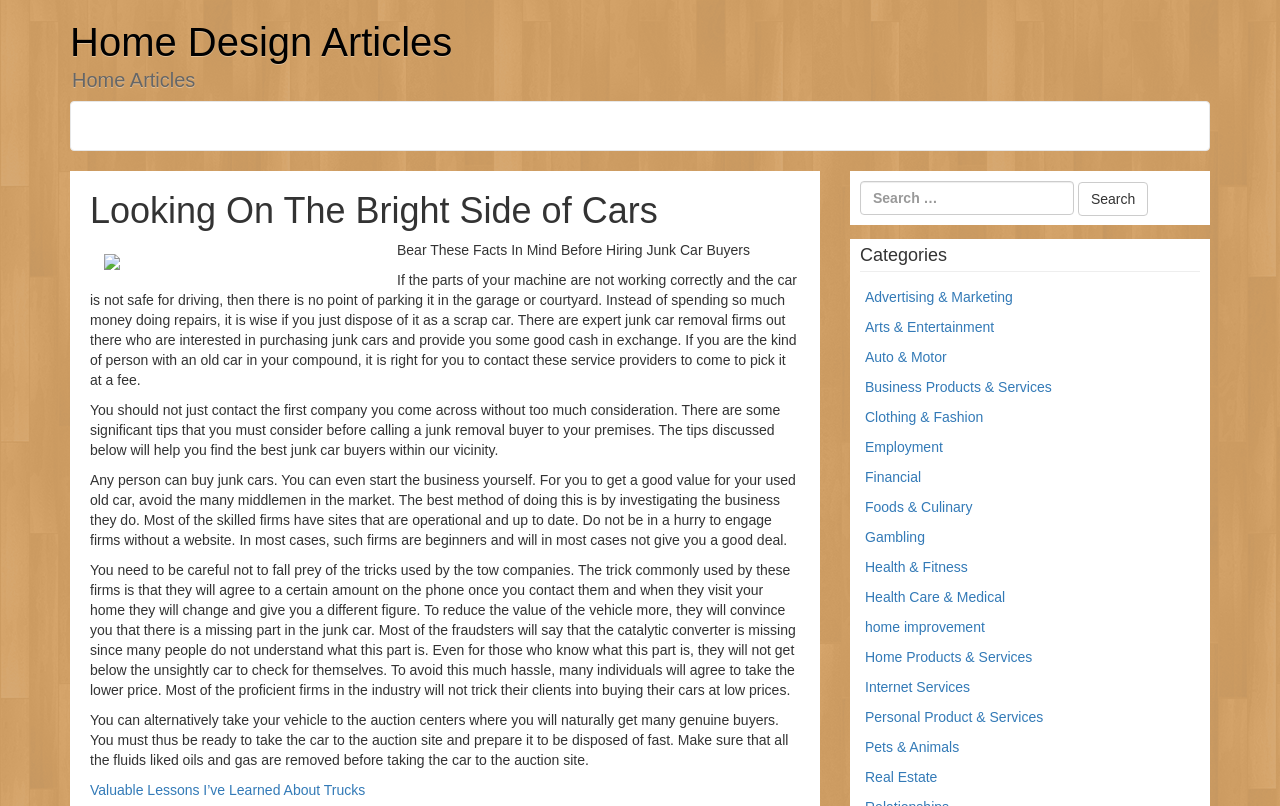Locate the bounding box coordinates of the area where you should click to accomplish the instruction: "Read about Valuable Lessons I’ve Learned About Trucks".

[0.07, 0.97, 0.285, 0.99]